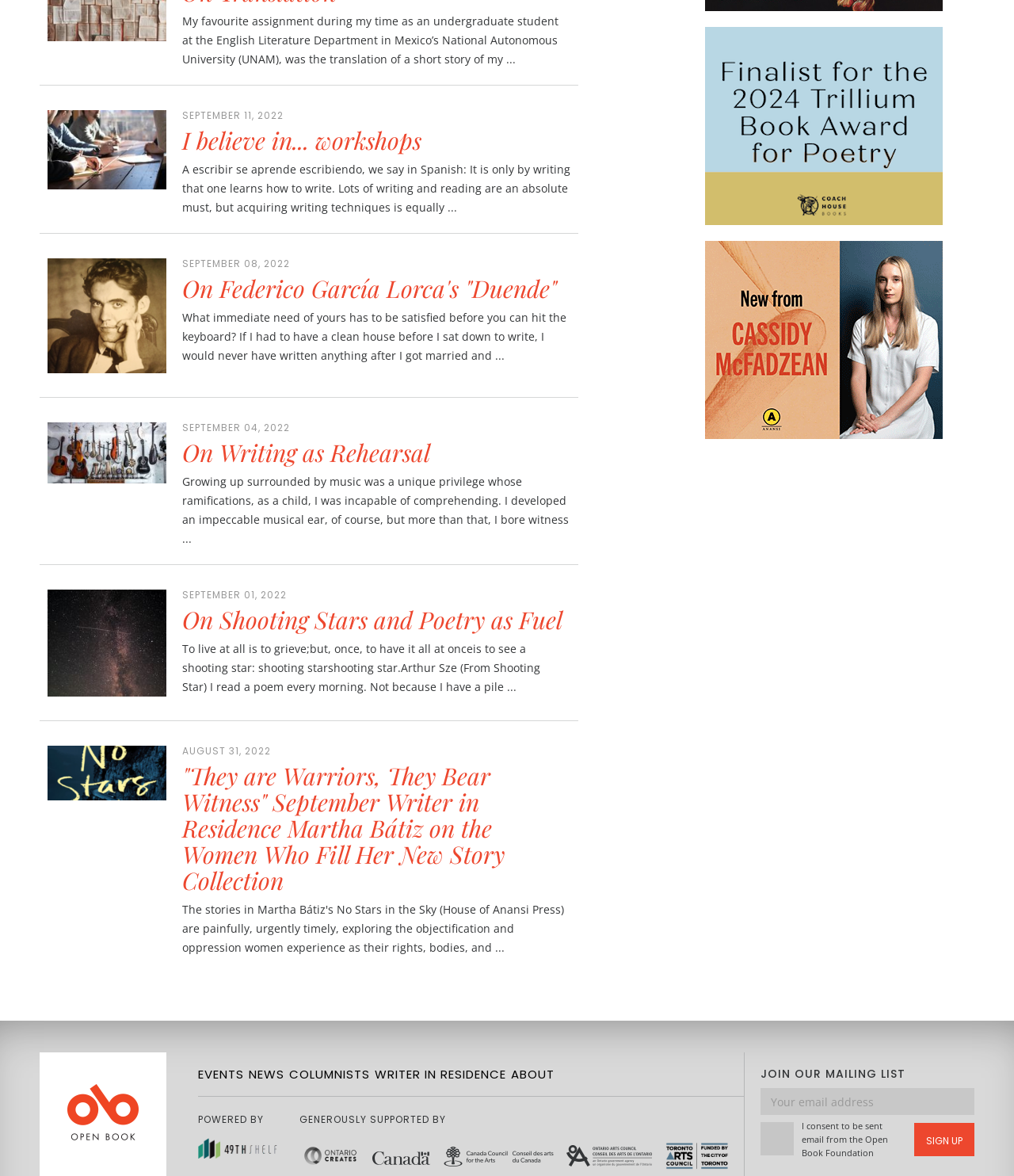Pinpoint the bounding box coordinates of the clickable area necessary to execute the following instruction: "Learn about the 'WRITER IN RESIDENCE'". The coordinates should be given as four float numbers between 0 and 1, namely [left, top, right, bottom].

[0.37, 0.906, 0.499, 0.931]